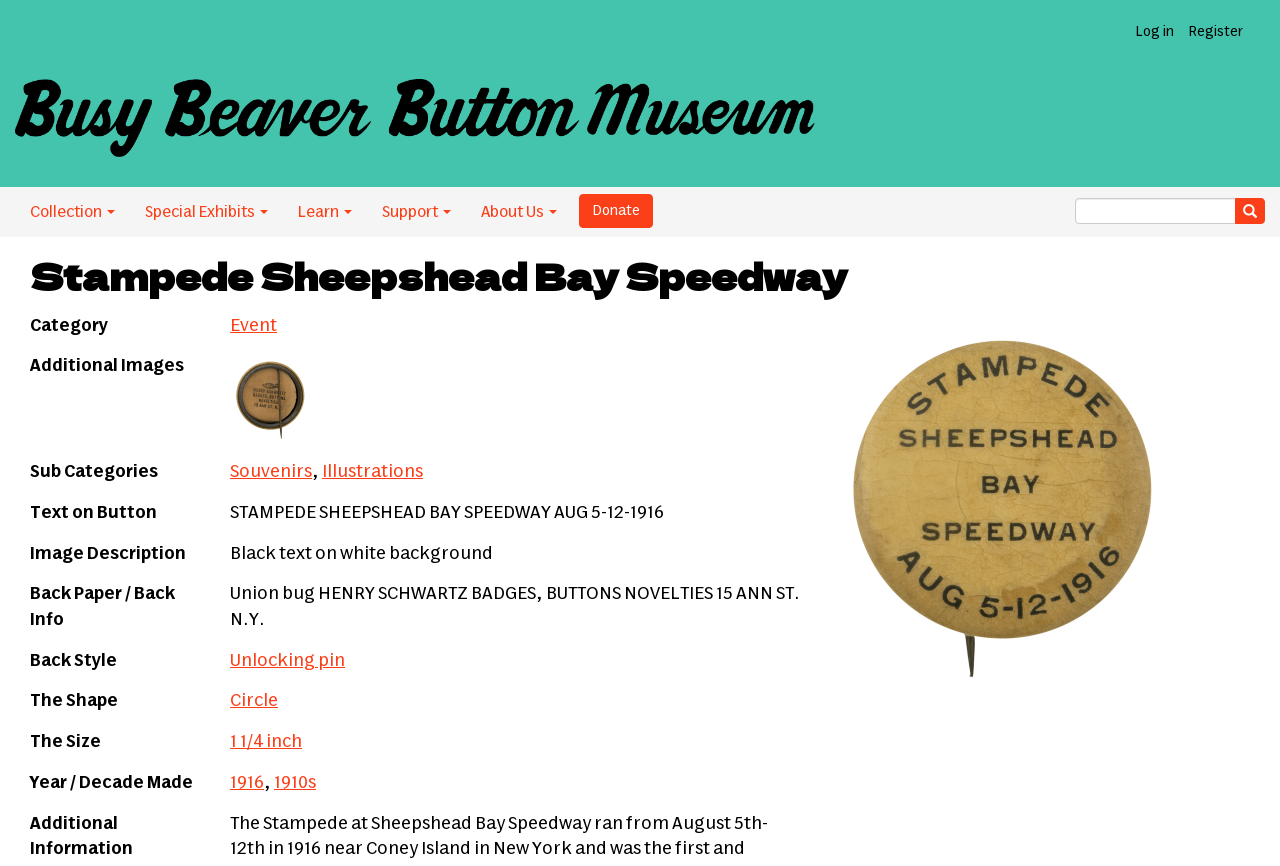Can you find the bounding box coordinates for the element to click on to achieve the instruction: "Click on the HOME link"?

None